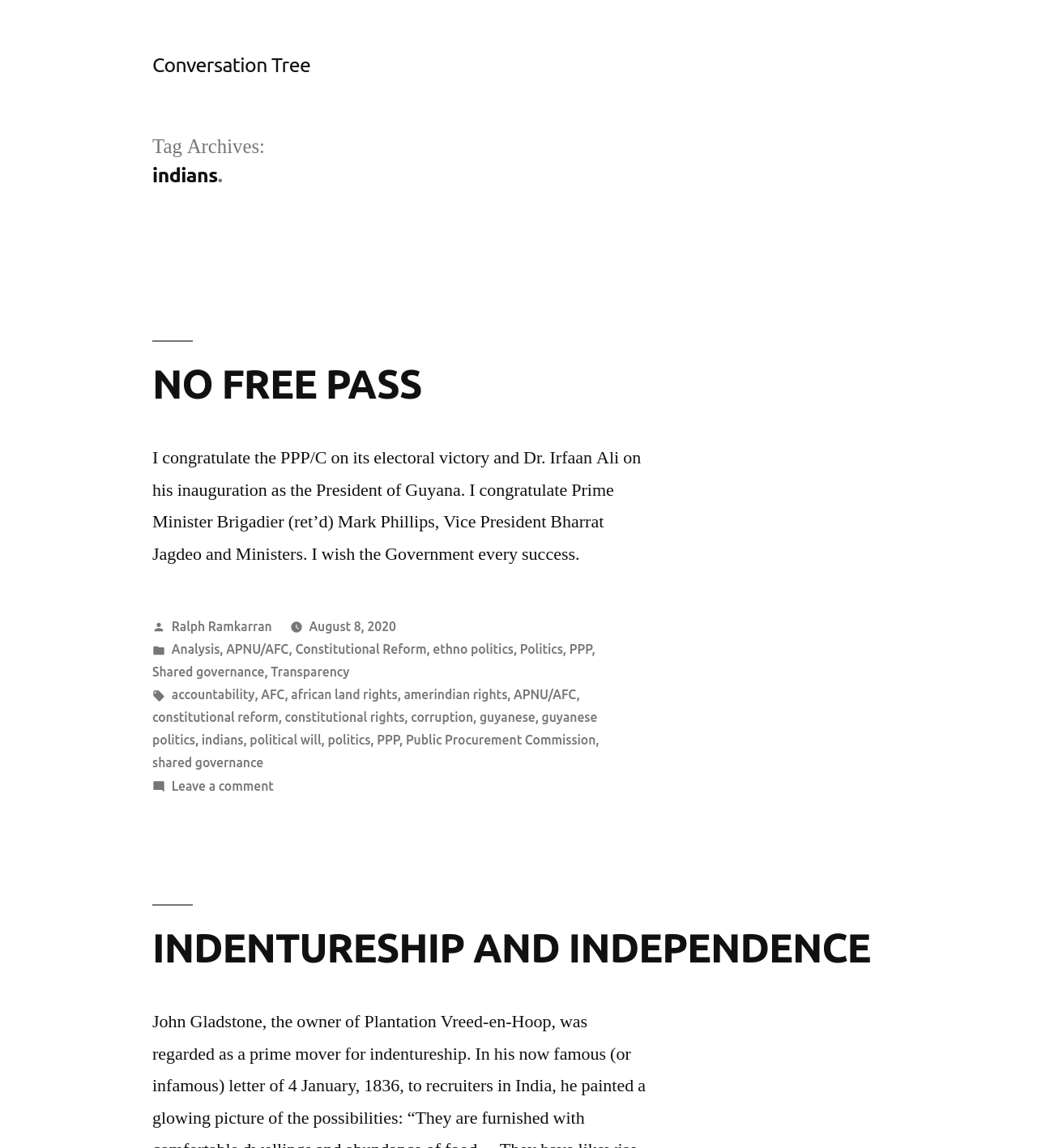Based on what you see in the screenshot, provide a thorough answer to this question: What is the title of the first article?

I determined the title of the first article by looking at the heading element with the text 'NO FREE PASS' which is a child of the article element.